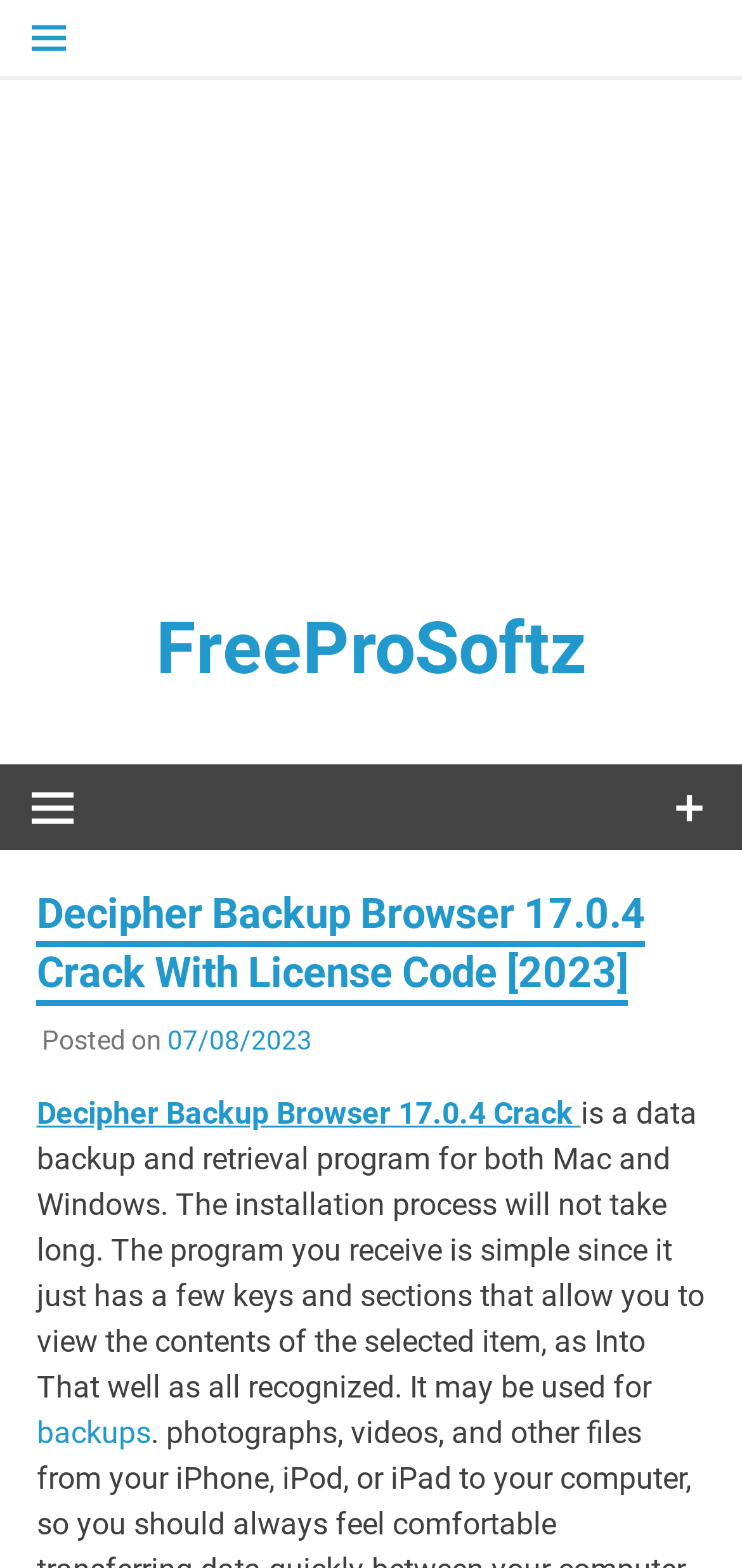Extract the bounding box coordinates for the UI element described by the text: "parent_node: FreeProSoftz". The coordinates should be in the form of [left, top, right, bottom] with values between 0 and 1.

[0.163, 0.093, 0.837, 0.116]